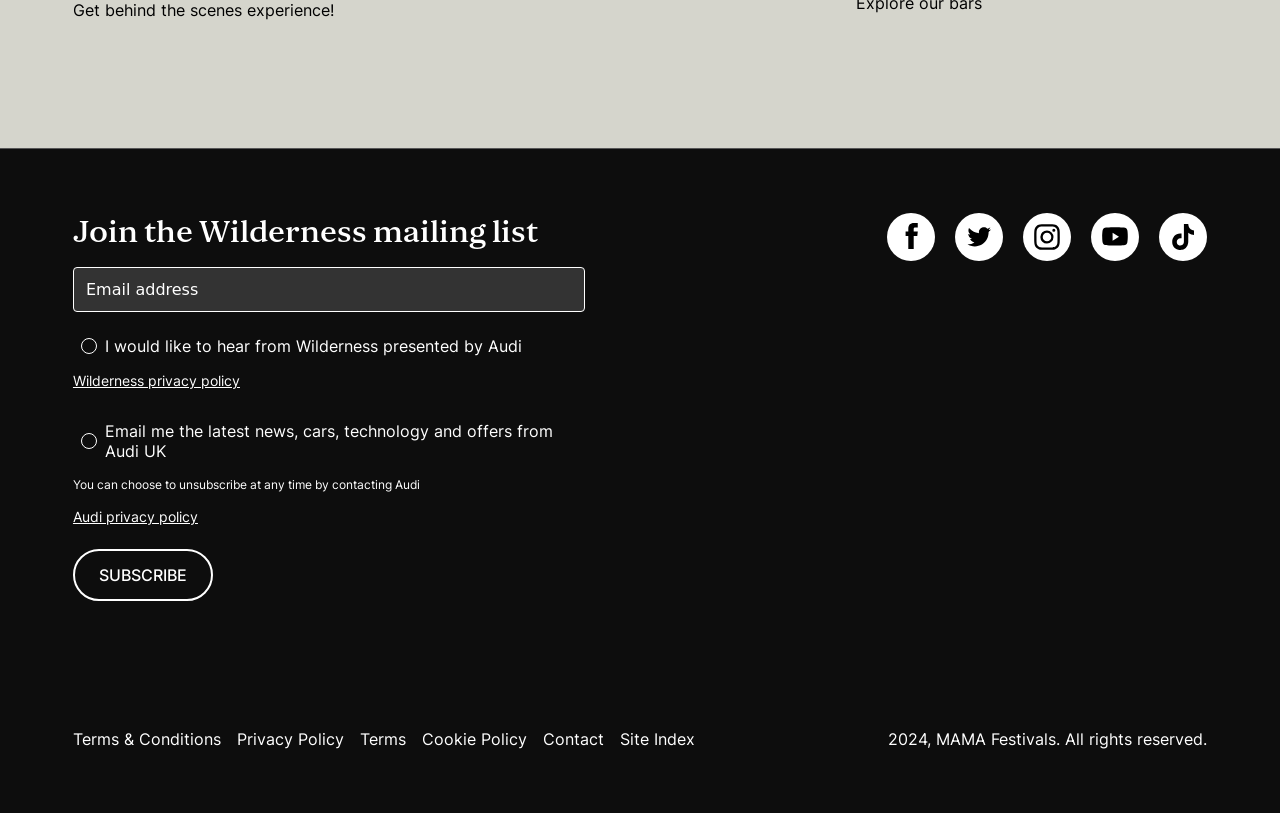Please provide a detailed answer to the question below based on the screenshot: 
What is the purpose of the email textbox?

The email textbox is located below the 'Join the Wilderness mailing list' heading, and it is required to be filled in. This suggests that the purpose of the textbox is to input an email address, likely to subscribe to the Wilderness mailing list.